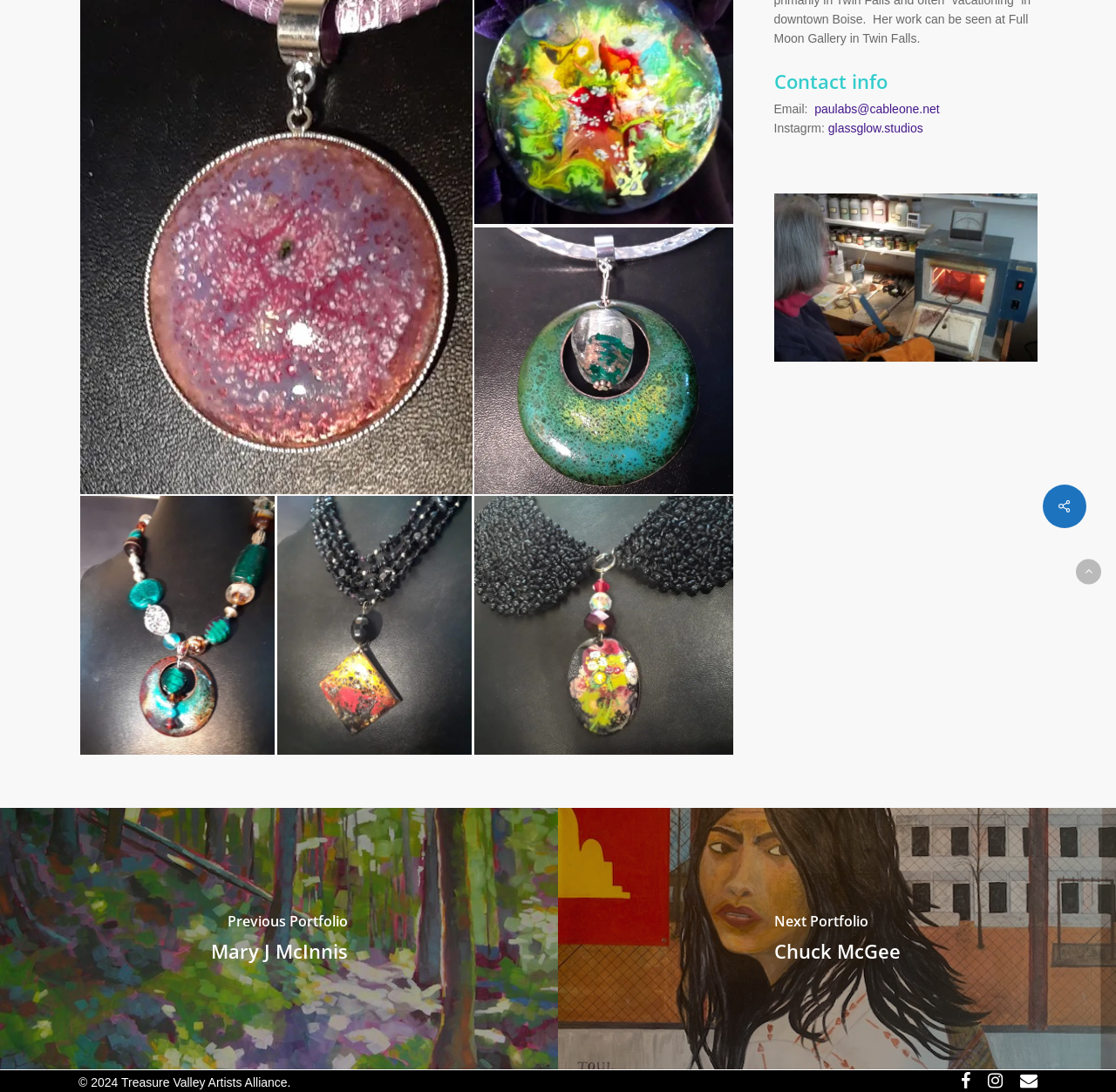Identify and provide the bounding box for the element described by: "glassglow.studios".

[0.742, 0.111, 0.827, 0.124]